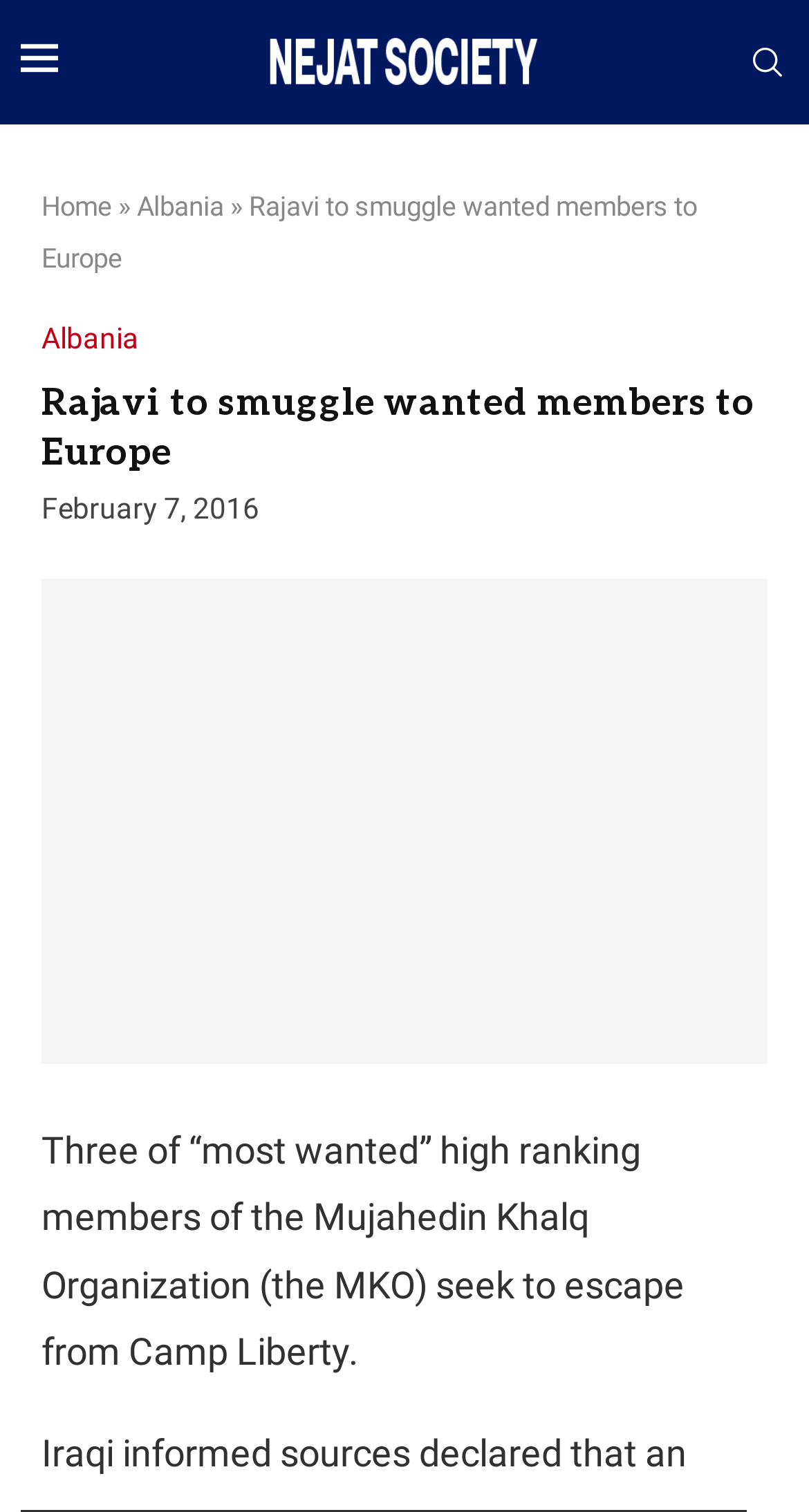Based on the image, please respond to the question with as much detail as possible:
What is the location mentioned in the article?

The question asks for the location mentioned in the article. By reading the link element with the content 'Albania', we can find the answer, which is Albania.